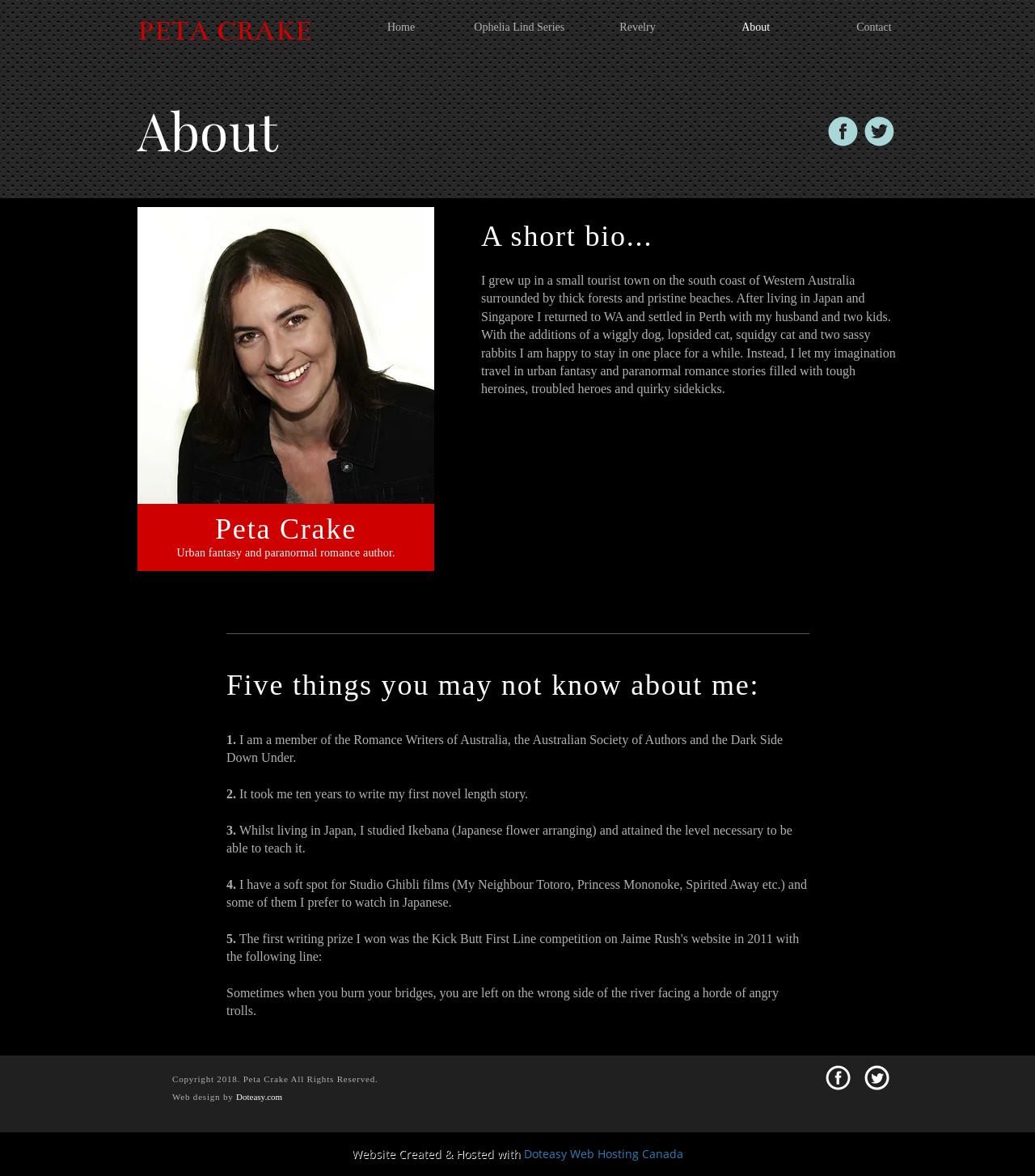Can you identify the bounding box coordinates of the clickable region needed to carry out this instruction: 'Read about the author'? The coordinates should be four float numbers within the range of 0 to 1, stated as [left, top, right, bottom].

[0.133, 0.089, 0.59, 0.133]